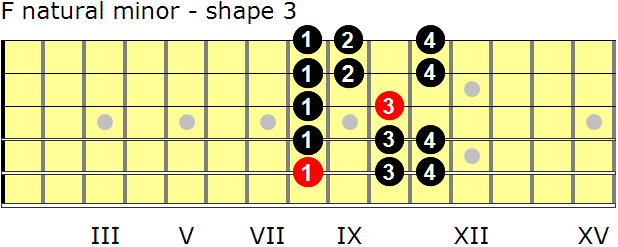Provide your answer in one word or a succinct phrase for the question: 
How many fingers are used in this scale shape?

4